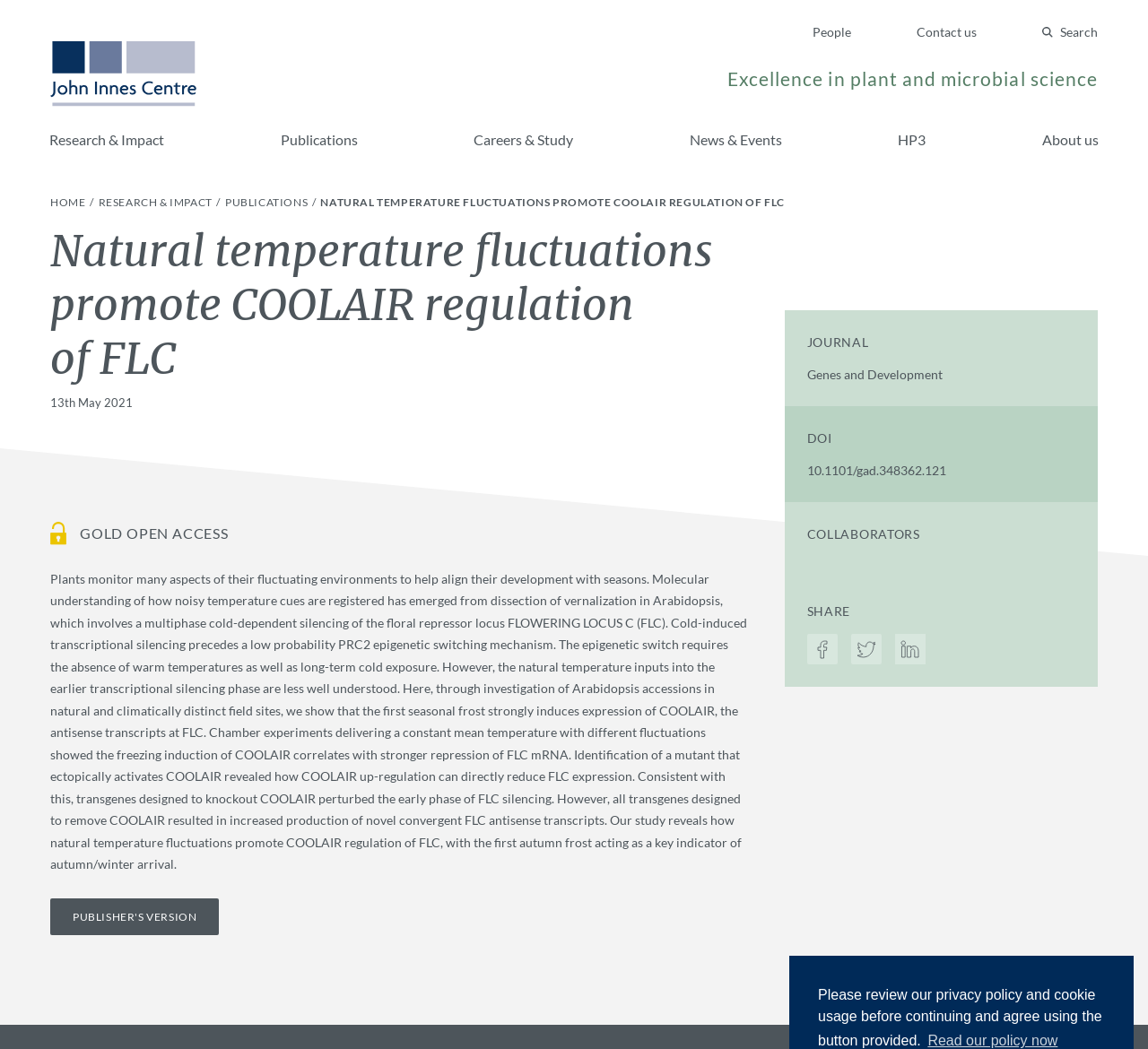Please determine the bounding box coordinates of the section I need to click to accomplish this instruction: "Check the publication details".

[0.703, 0.441, 0.824, 0.455]